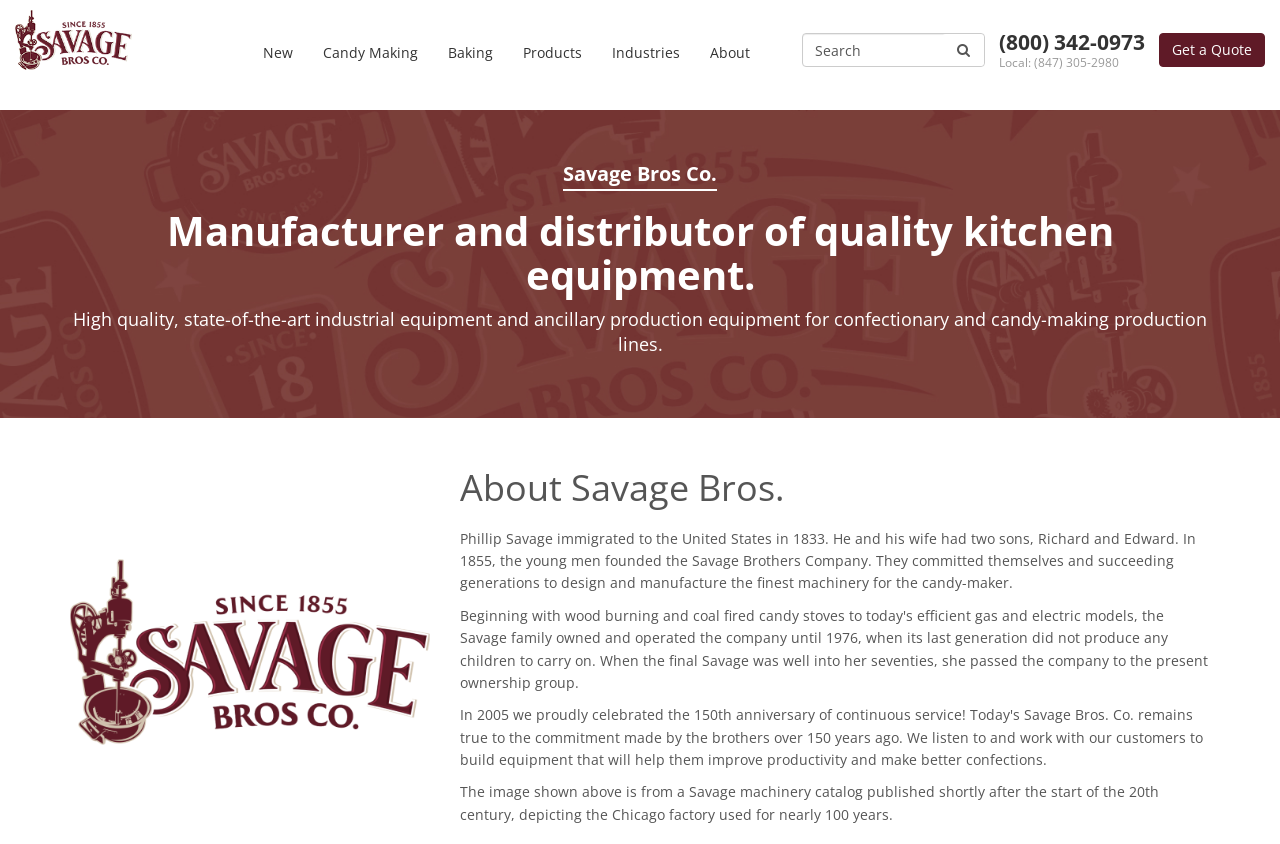What is the main business of Savage Bros.?
Using the visual information, answer the question in a single word or phrase.

Manufacturer and distributor of kitchen equipment